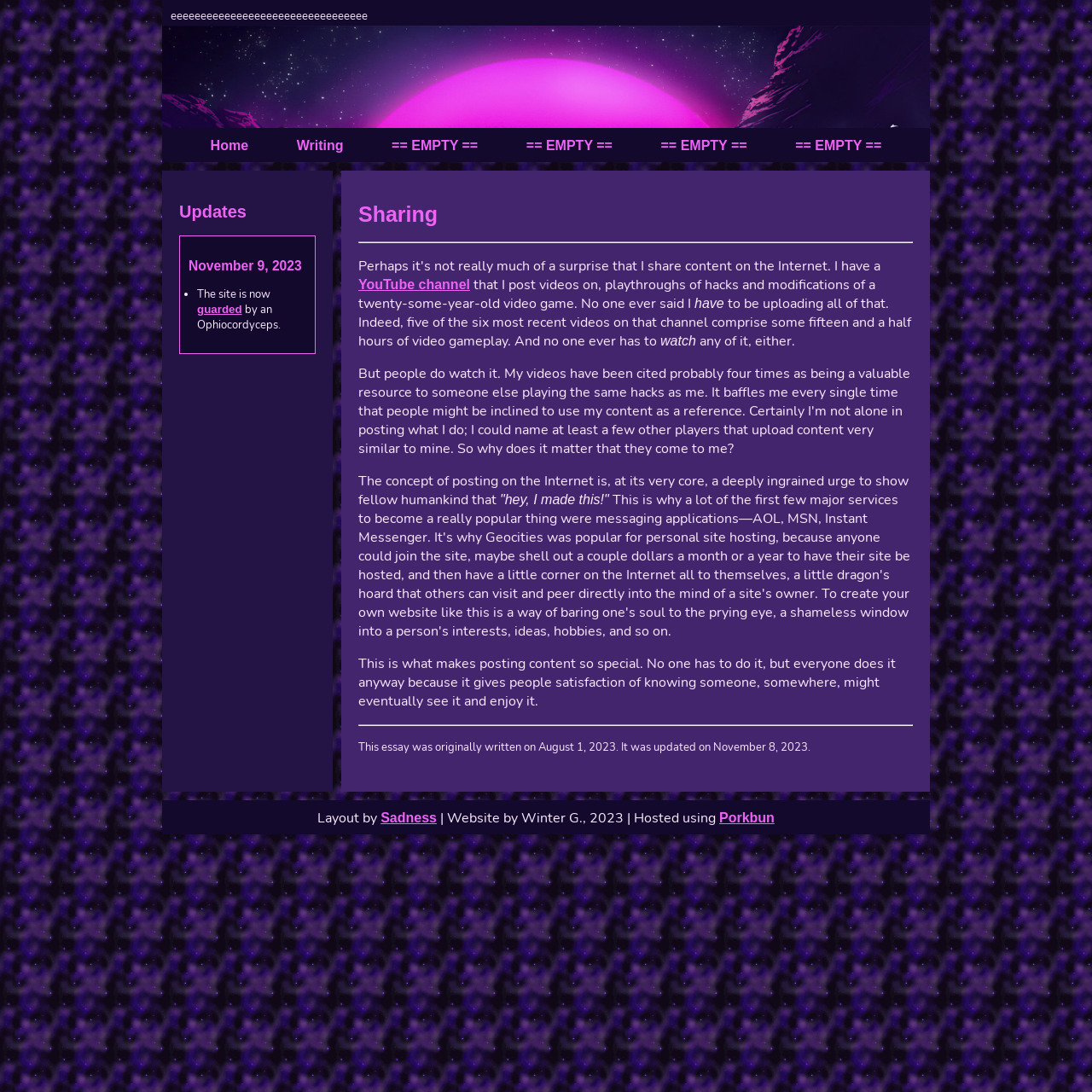Identify the bounding box coordinates of the section to be clicked to complete the task described by the following instruction: "Click on the Home link". The coordinates should be four float numbers between 0 and 1, formatted as [left, top, right, bottom].

[0.193, 0.127, 0.227, 0.14]